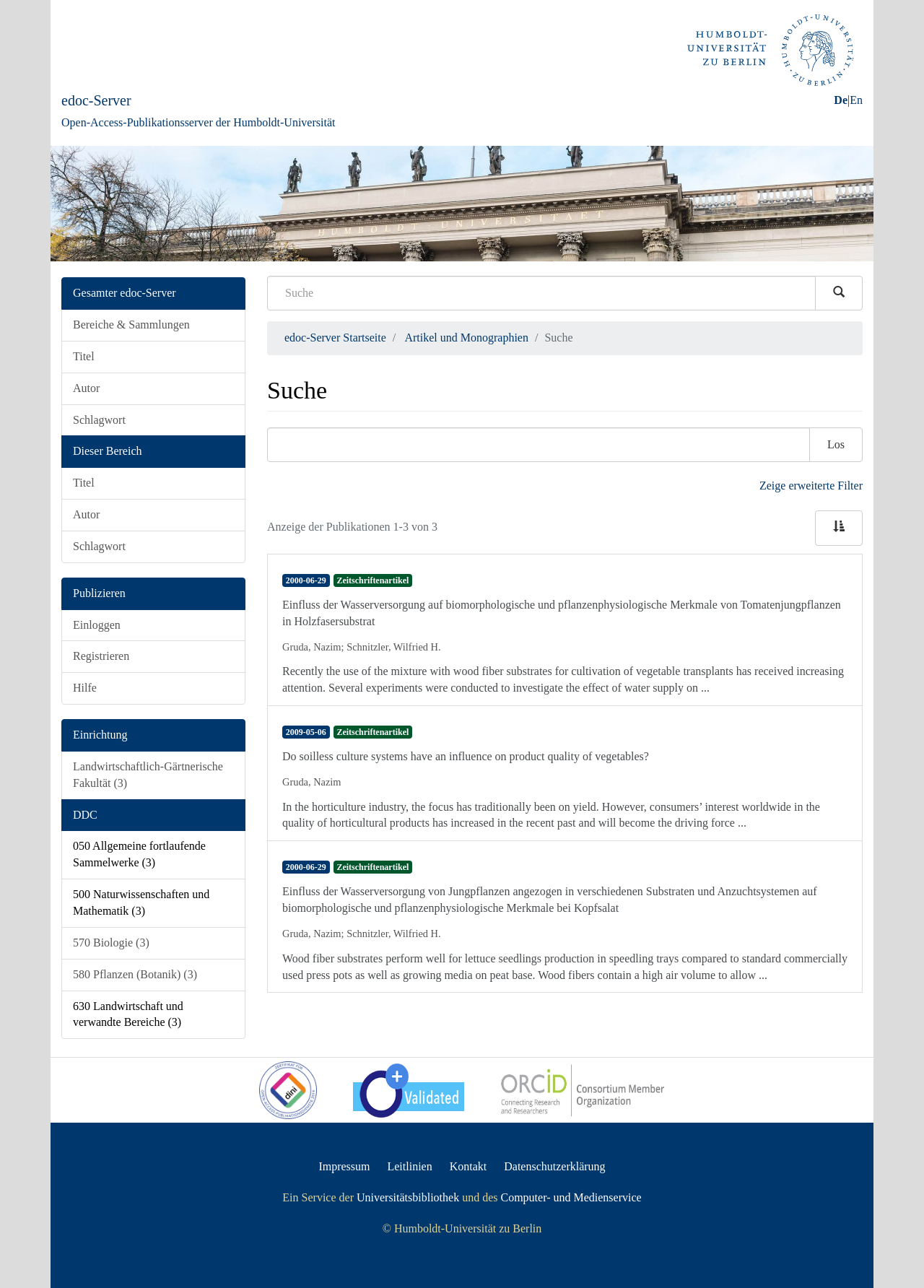Offer a thorough description of the webpage.

The webpage is a search page for an open-access publication server of Humboldt-Universität zu Berlin. At the top, there is a logo of the university and a banner image of the university's facade. Below the banner, there are several links to different sections of the website, including "Bereiche & Sammlungen", "Titel", "Autor", and "Schlagwort". 

On the left side, there is a navigation menu with links to "Publizieren", "Einloggen", "Registrieren", and "Hilfe". Below the navigation menu, there are links to specific faculties and departments of the university, such as "Landwirtschaftlich-Gärtnerische Fakultät" and "DDC".

In the center of the page, there is a search box with a label "Suche" and a button "Los" to submit the search query. Below the search box, there are three search results, each with a title, author, and a brief summary of the publication. The search results are displayed in a table format with three columns.

At the bottom of the page, there are links to "Impressum", "Leitlinien", "Kontakt", and "Datenschutzerklärung". There is also a copyright notice "© Humboldt-Universität zu Berlin" and a statement indicating that the website is a service provided by the university library and computer and media service.